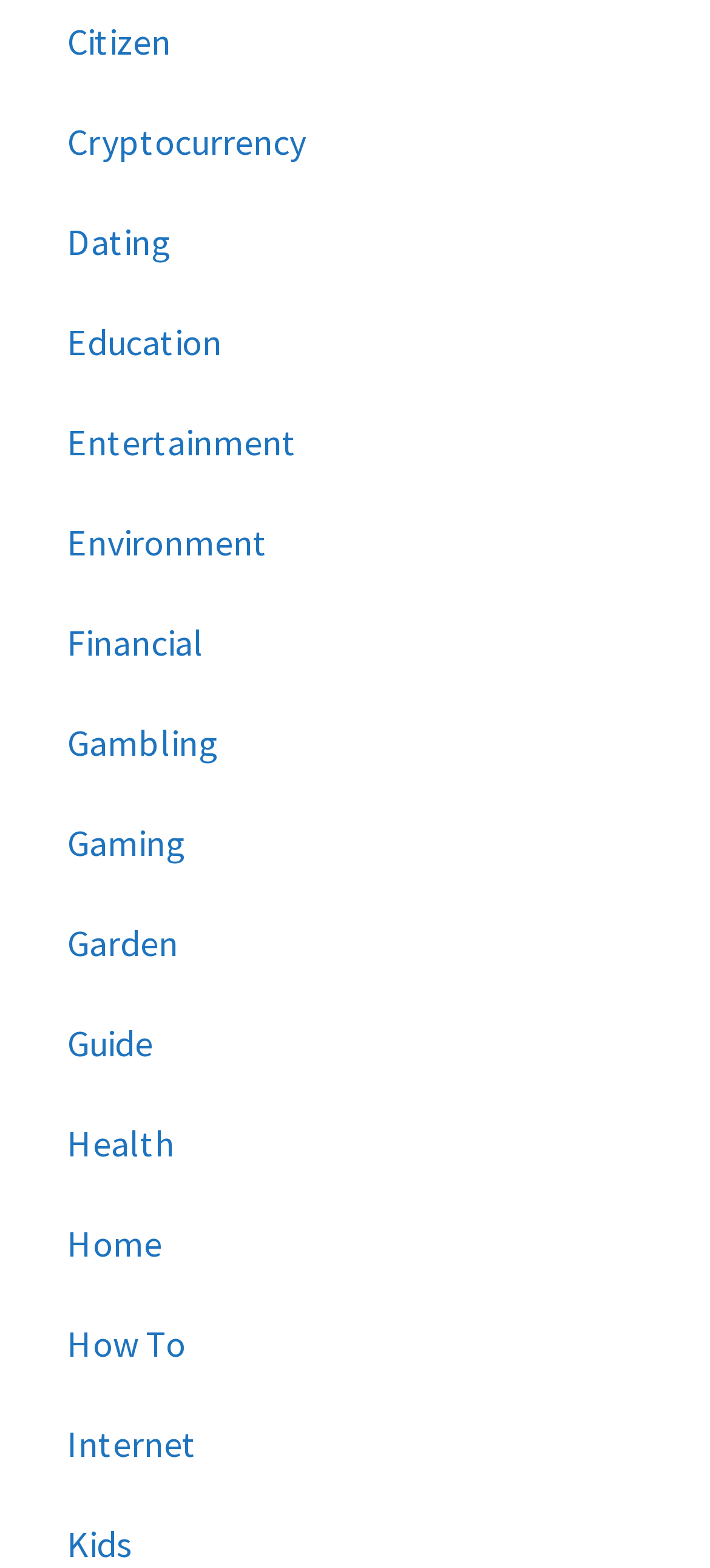Find the bounding box coordinates for the area you need to click to carry out the instruction: "Explore the 'Health' section". The coordinates should be four float numbers between 0 and 1, indicated as [left, top, right, bottom].

[0.095, 0.714, 0.246, 0.743]